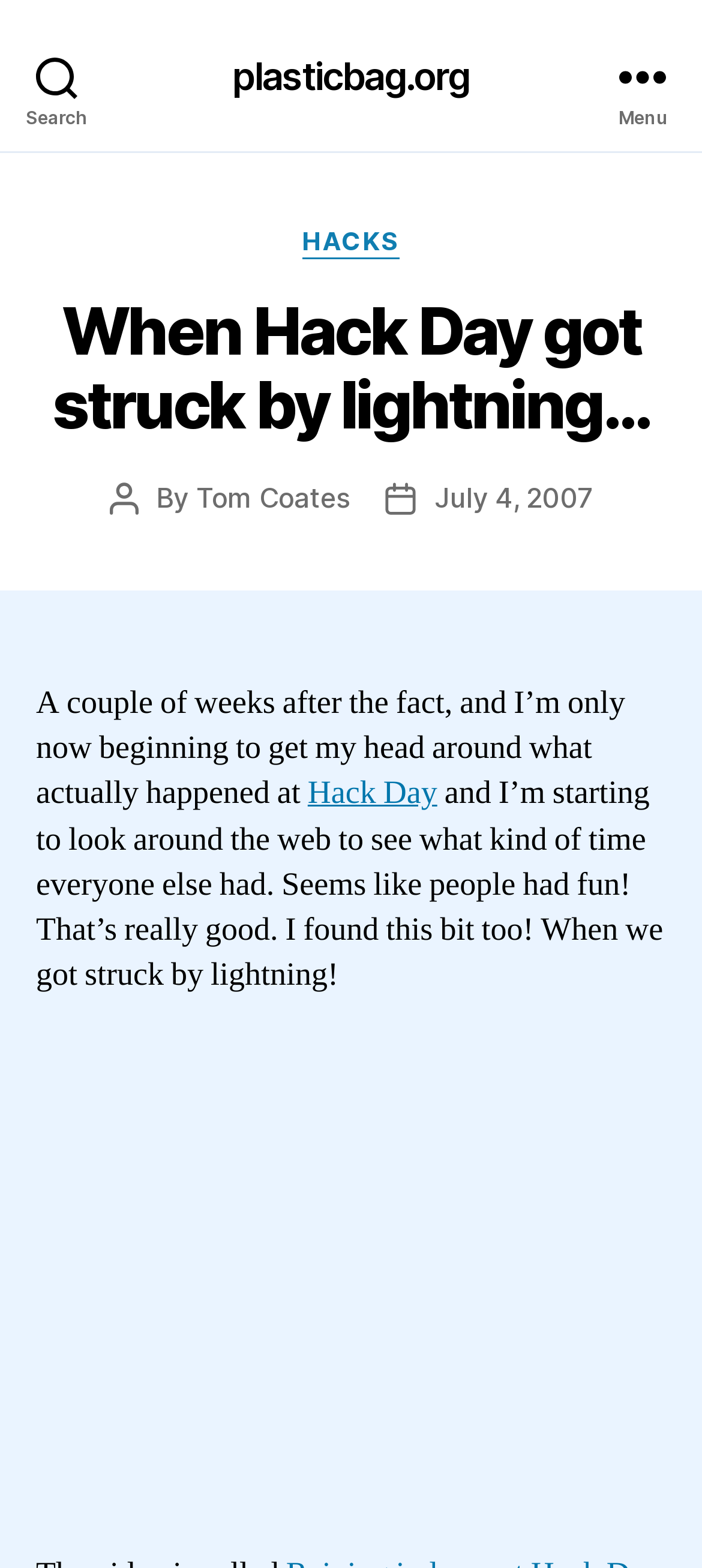Predict the bounding box for the UI component with the following description: "Hack Day".

[0.438, 0.493, 0.623, 0.519]